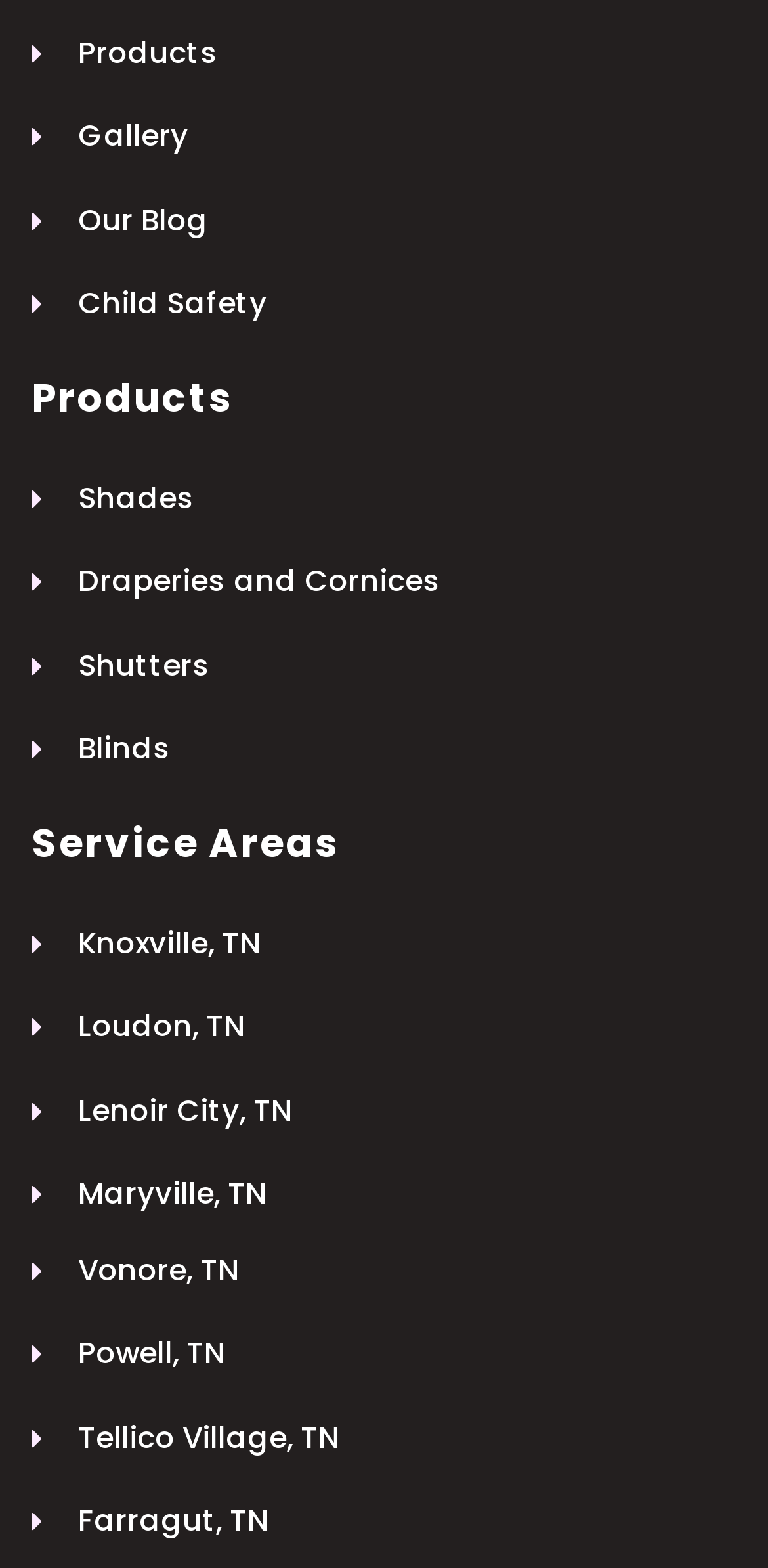How many links are there in the top navigation menu?
Give a single word or phrase as your answer by examining the image.

4